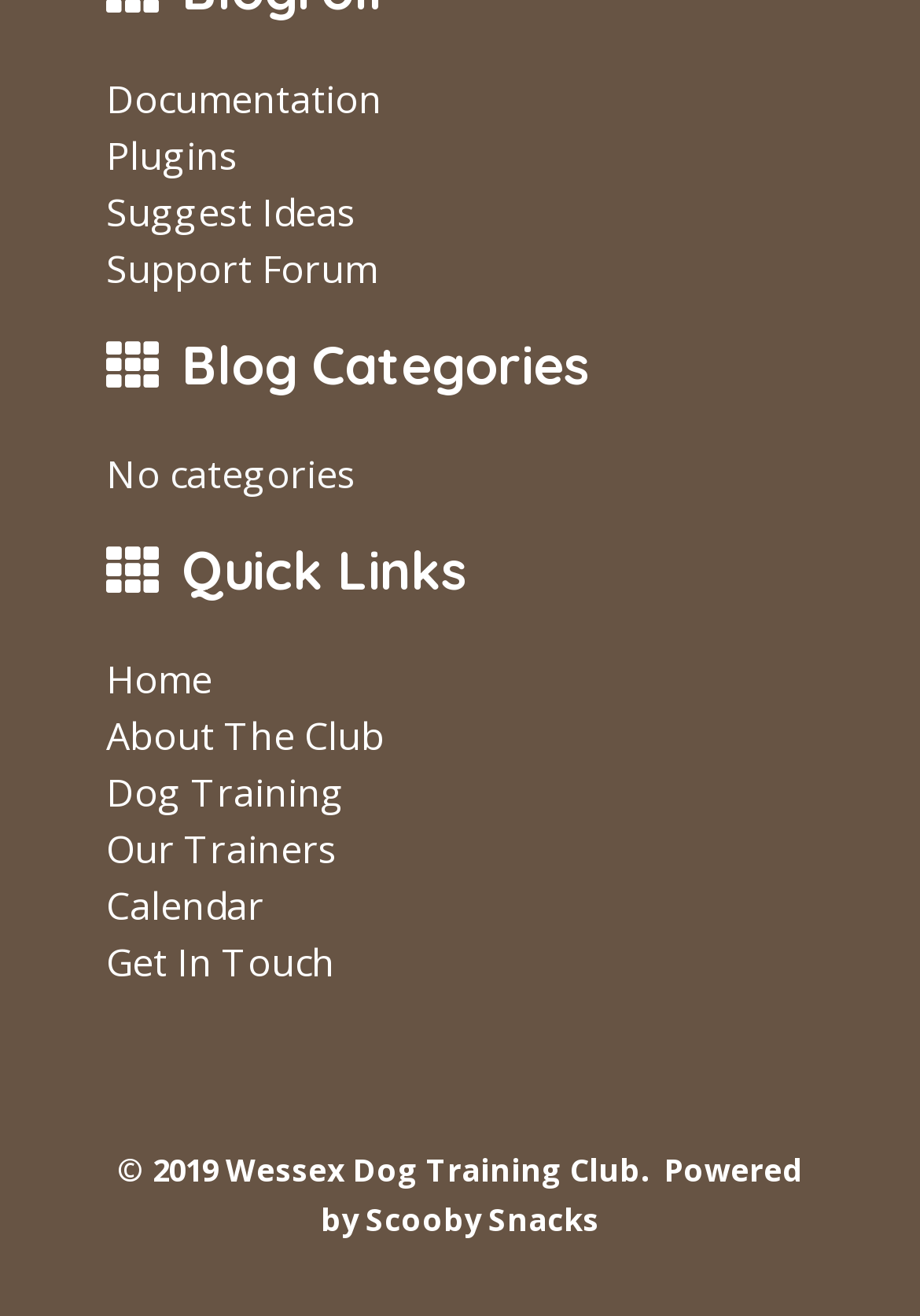Determine the bounding box coordinates for the region that must be clicked to execute the following instruction: "Explore plugins".

[0.115, 0.099, 0.259, 0.138]